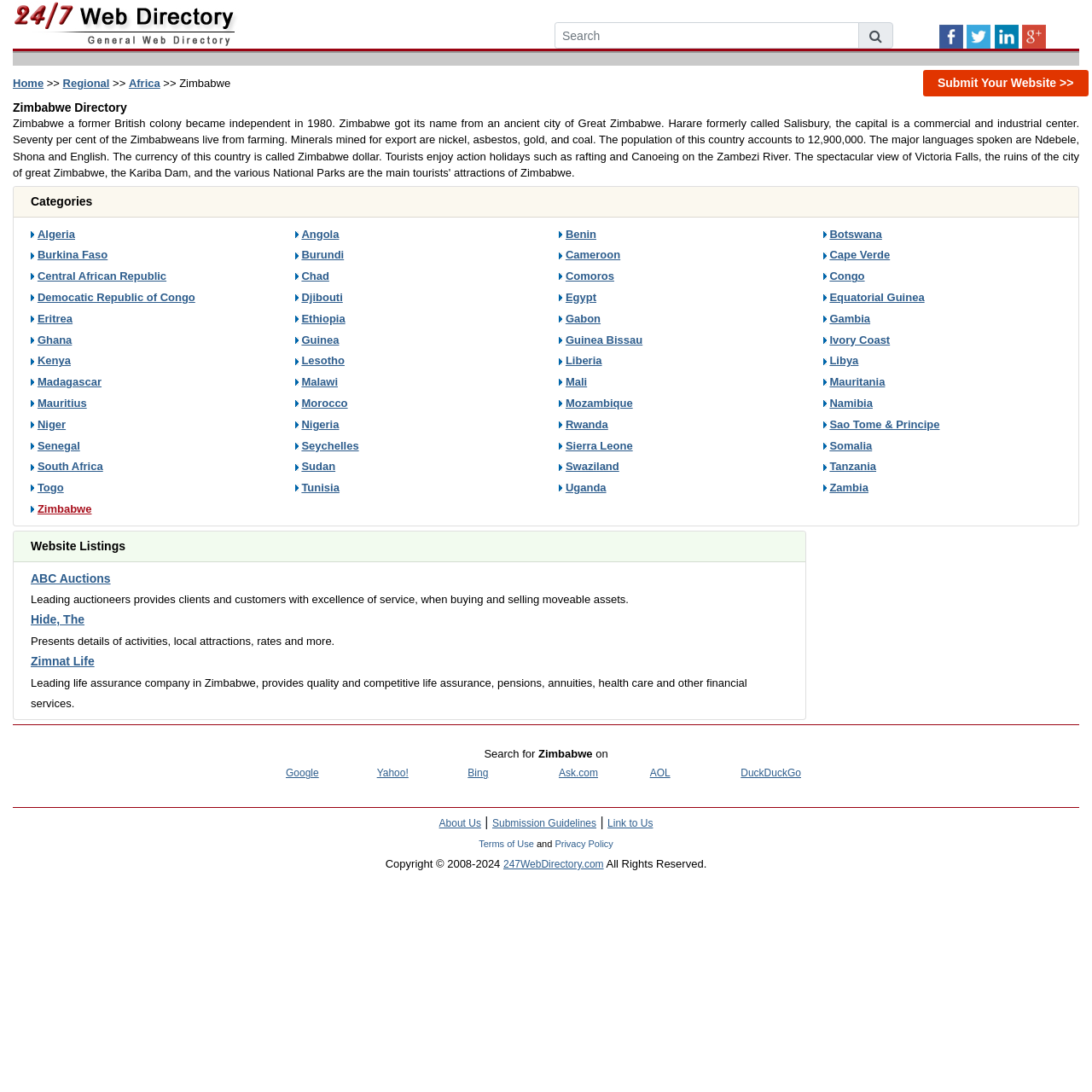Identify the bounding box coordinates of the area you need to click to perform the following instruction: "Search for a website".

[0.508, 0.02, 0.786, 0.045]